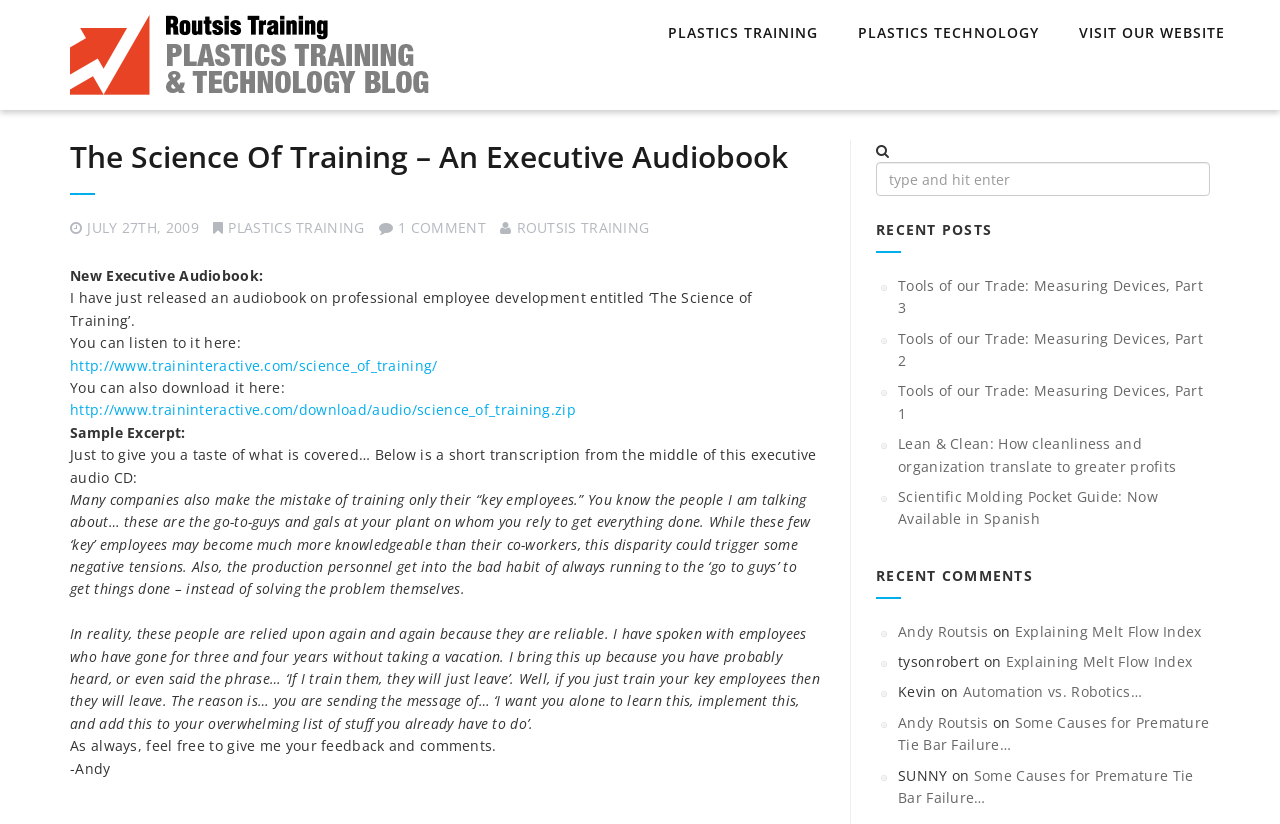Bounding box coordinates must be specified in the format (top-left x, top-left y, bottom-right x, bottom-right y). All values should be floating point numbers between 0 and 1. What are the bounding box coordinates of the UI element described as: Plastics Training

[0.522, 0.028, 0.639, 0.055]